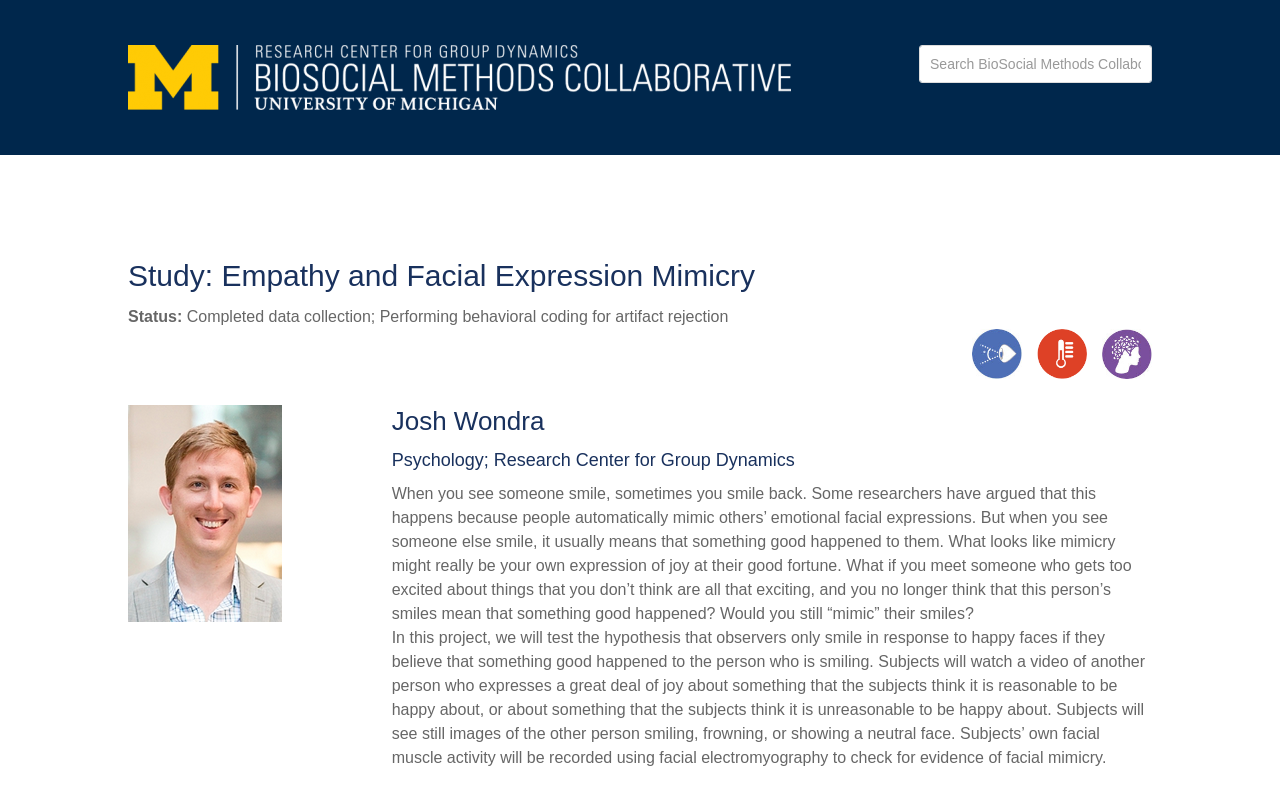Please locate the bounding box coordinates of the region I need to click to follow this instruction: "View Josh Wondra's profile".

[0.306, 0.512, 0.9, 0.568]